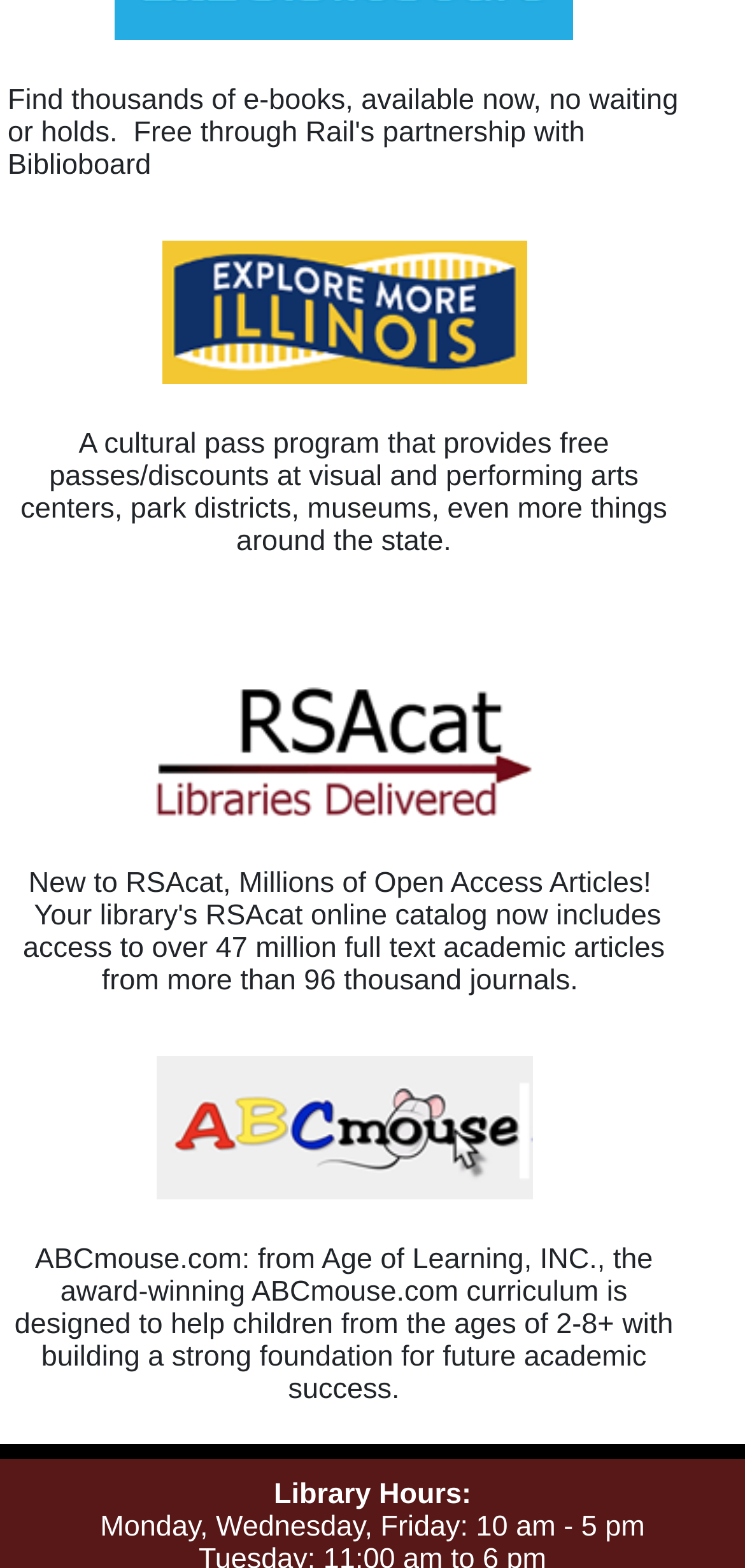Calculate the bounding box coordinates of the UI element given the description: "alt="BiblioBoard"".

[0.136, 0.014, 0.787, 0.035]